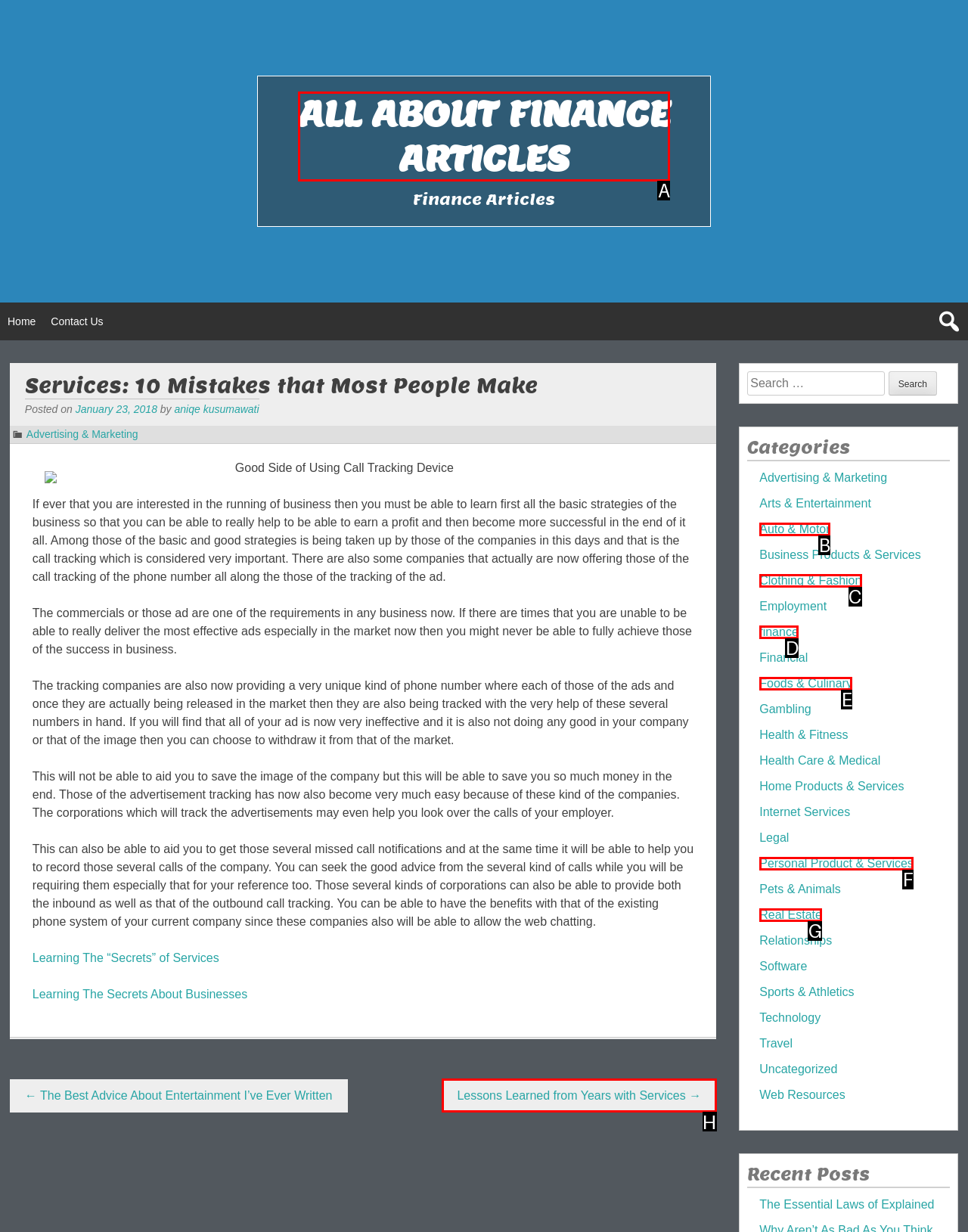Determine the option that best fits the description: Real Estate
Reply with the letter of the correct option directly.

G